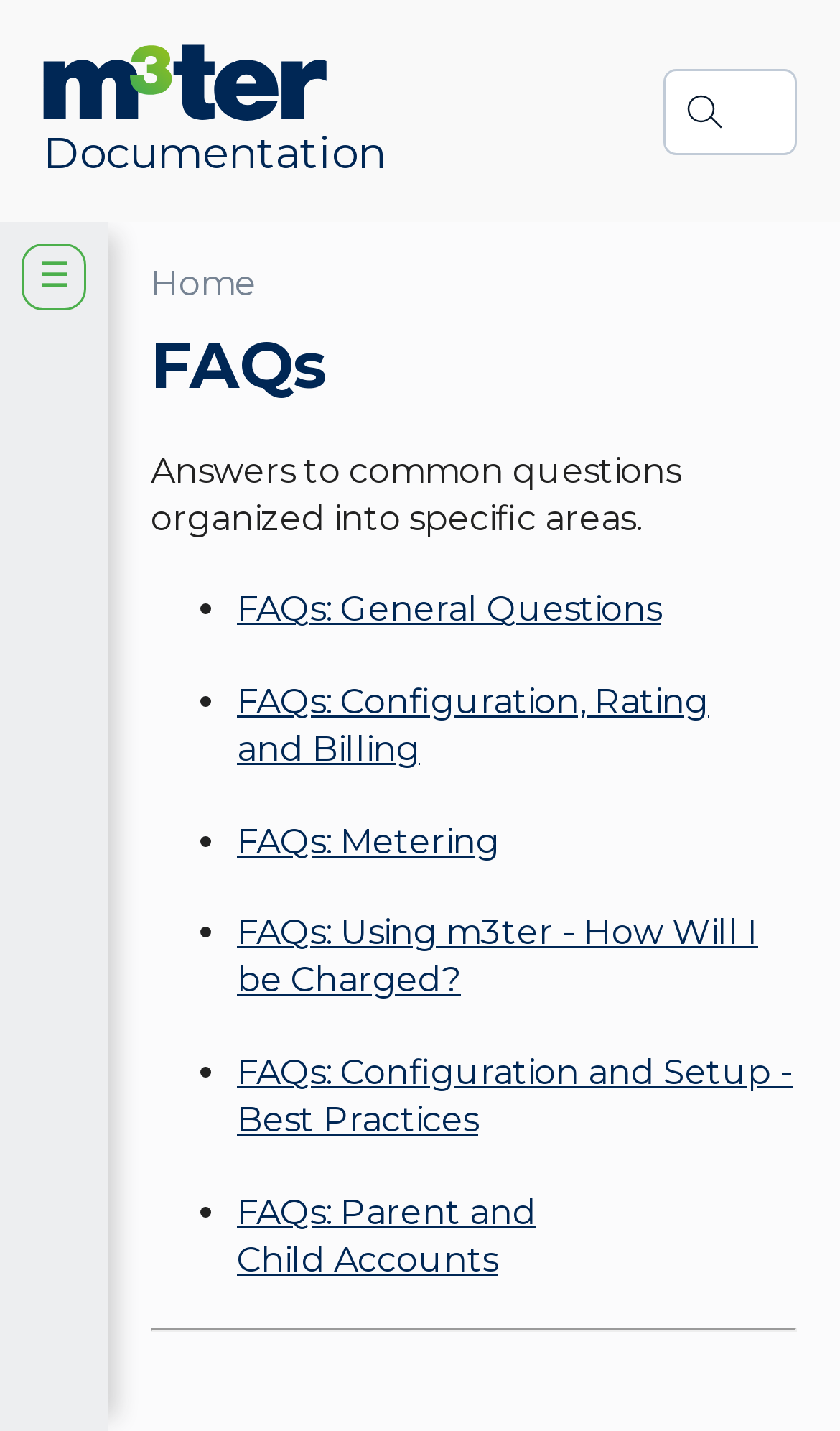Please give the bounding box coordinates of the area that should be clicked to fulfill the following instruction: "go to home page". The coordinates should be in the format of four float numbers from 0 to 1, i.e., [left, top, right, bottom].

[0.179, 0.184, 0.305, 0.213]